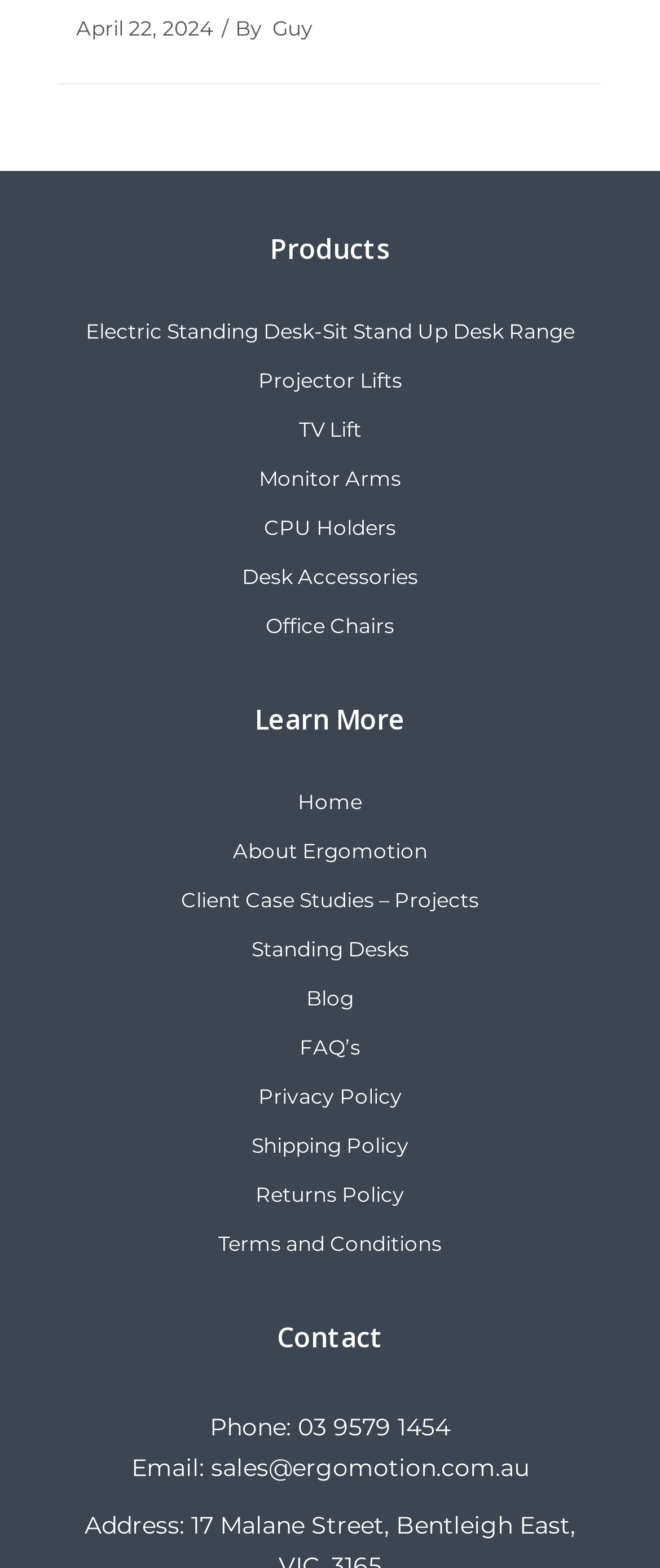Please determine the bounding box coordinates of the element's region to click in order to carry out the following instruction: "Contact via phone". The coordinates should be four float numbers between 0 and 1, i.e., [left, top, right, bottom].

[0.451, 0.9, 0.682, 0.919]